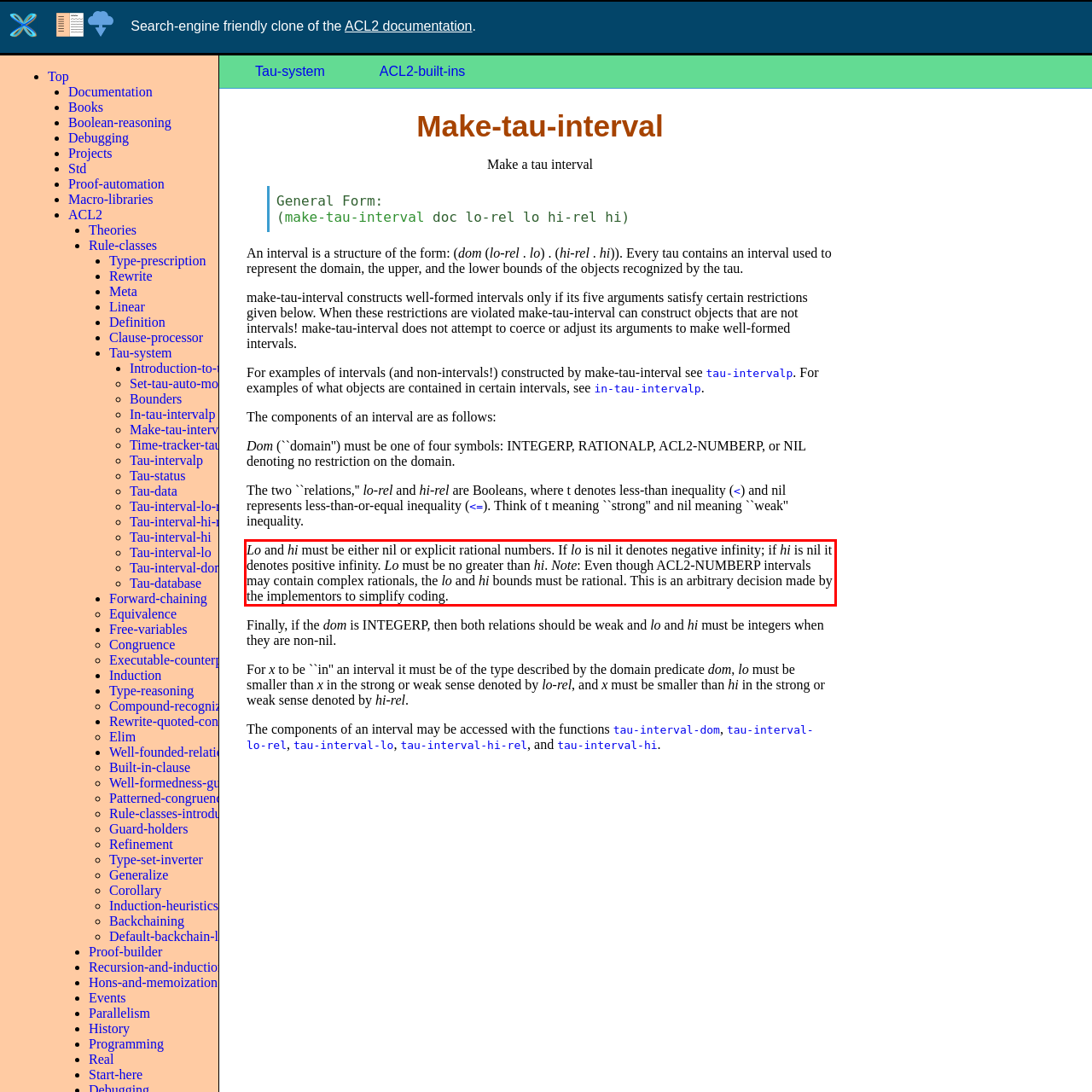Identify and transcribe the text content enclosed by the red bounding box in the given screenshot.

Lo and hi must be either nil or explicit rational numbers. If lo is nil it denotes negative infinity; if hi is nil it denotes positive infinity. Lo must be no greater than hi. Note: Even though ACL2-NUMBERP intervals may contain complex rationals, the lo and hi bounds must be rational. This is an arbitrary decision made by the implementors to simplify coding.